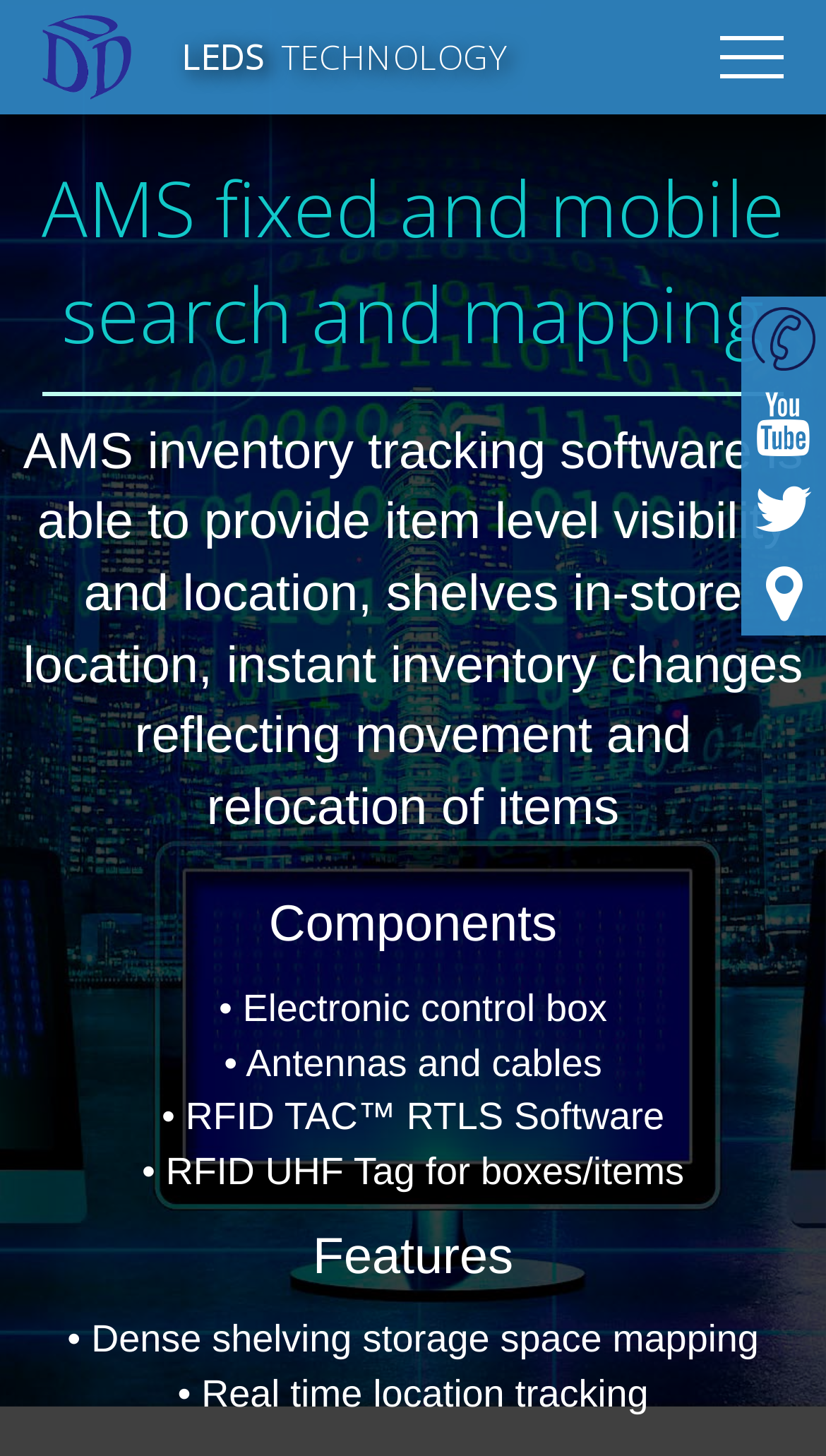Give a short answer to this question using one word or a phrase:
What are the components of AMS inventory tracking software?

Electronic control box, Antennas and cables, etc.